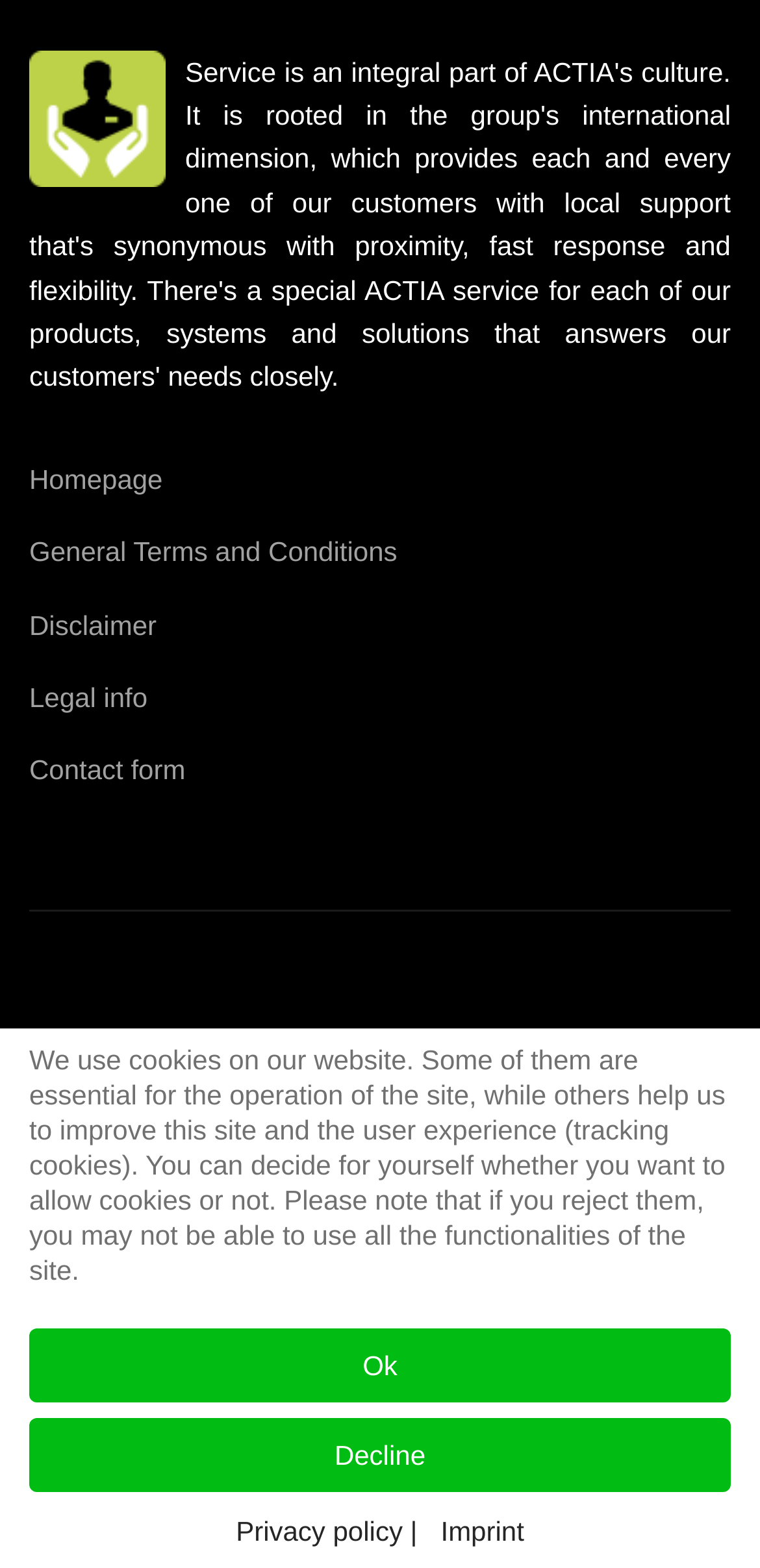Respond with a single word or phrase:
How many sections are on the webpage?

3